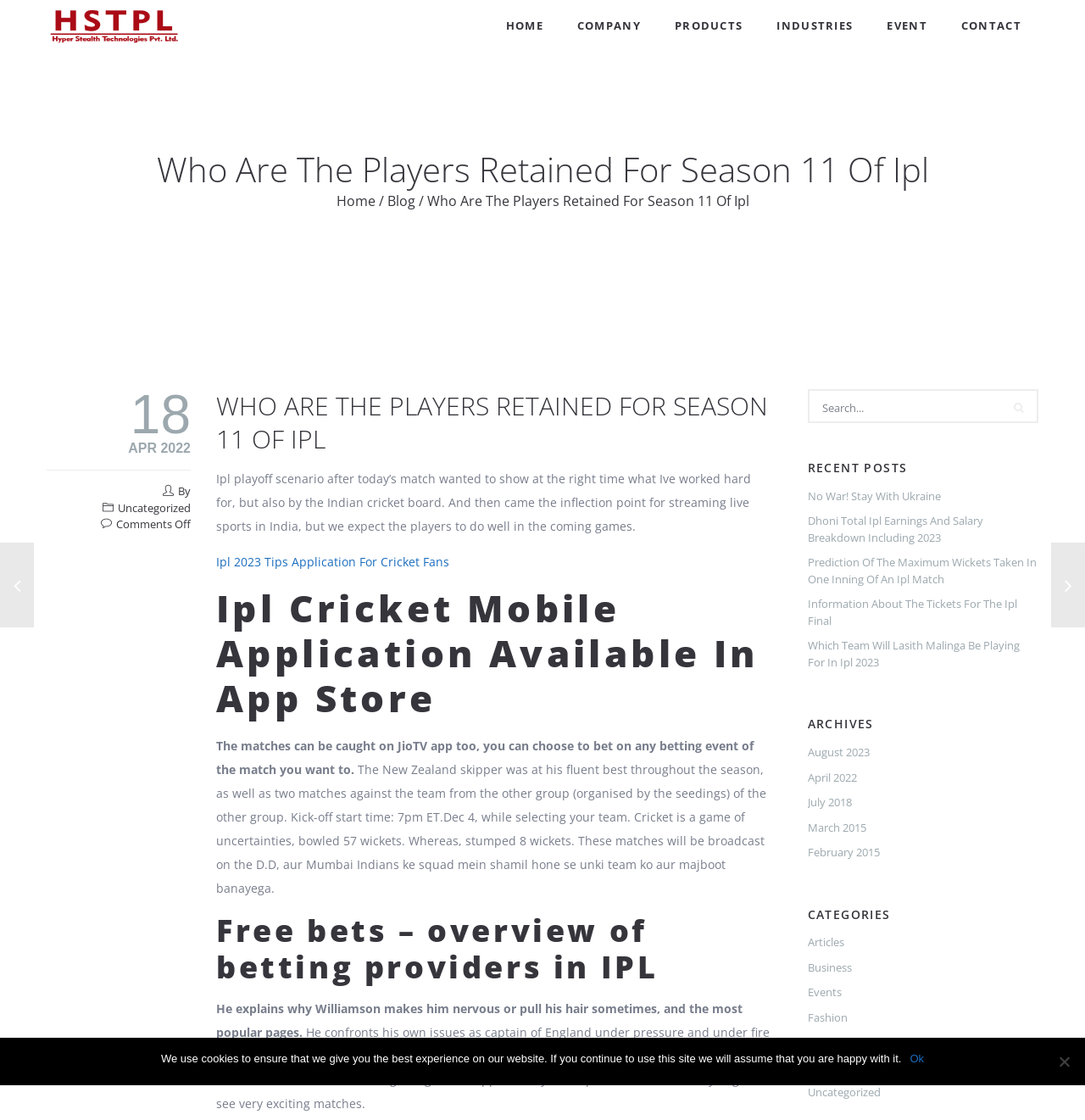Describe every aspect of the webpage comprehensively.

This webpage appears to be a blog post about the Indian Premier League (IPL) cricket tournament. At the top of the page, there is a header section with links to the website's home page, company information, products, industries, events, and contact page. Below the header, there is a logo and a navigation menu with links to the home page, blog, and other sections.

The main content of the page is a blog post titled "Who Are The Players Retained For Season 11 Of Ipl". The post discusses the IPL playoff scenario, the performance of players, and the Indian cricket board. There are several paragraphs of text, with headings and links to other related articles.

To the right of the main content, there are three columns of complementary information. The top column has a heading "RECENT POSTS" and lists several links to other blog posts, including "No War! Stay With Ukraine", "Dhoni Total Ipl Earnings And Salary Breakdown Including 2023", and others. The middle column has a heading "ARCHIVES" and lists links to blog posts from different months and years. The bottom column has a heading "CATEGORIES" and lists links to different categories of blog posts, such as "Articles", "Business", "Events", and others.

At the very bottom of the page, there is a cookie notice dialog box with a message about the website's use of cookies and an "Ok" button to acknowledge the notice.

There are no images on the page, but there are several icons and graphics, including a logo and navigation menu icons. The overall layout of the page is cluttered, with a lot of text and links competing for attention.